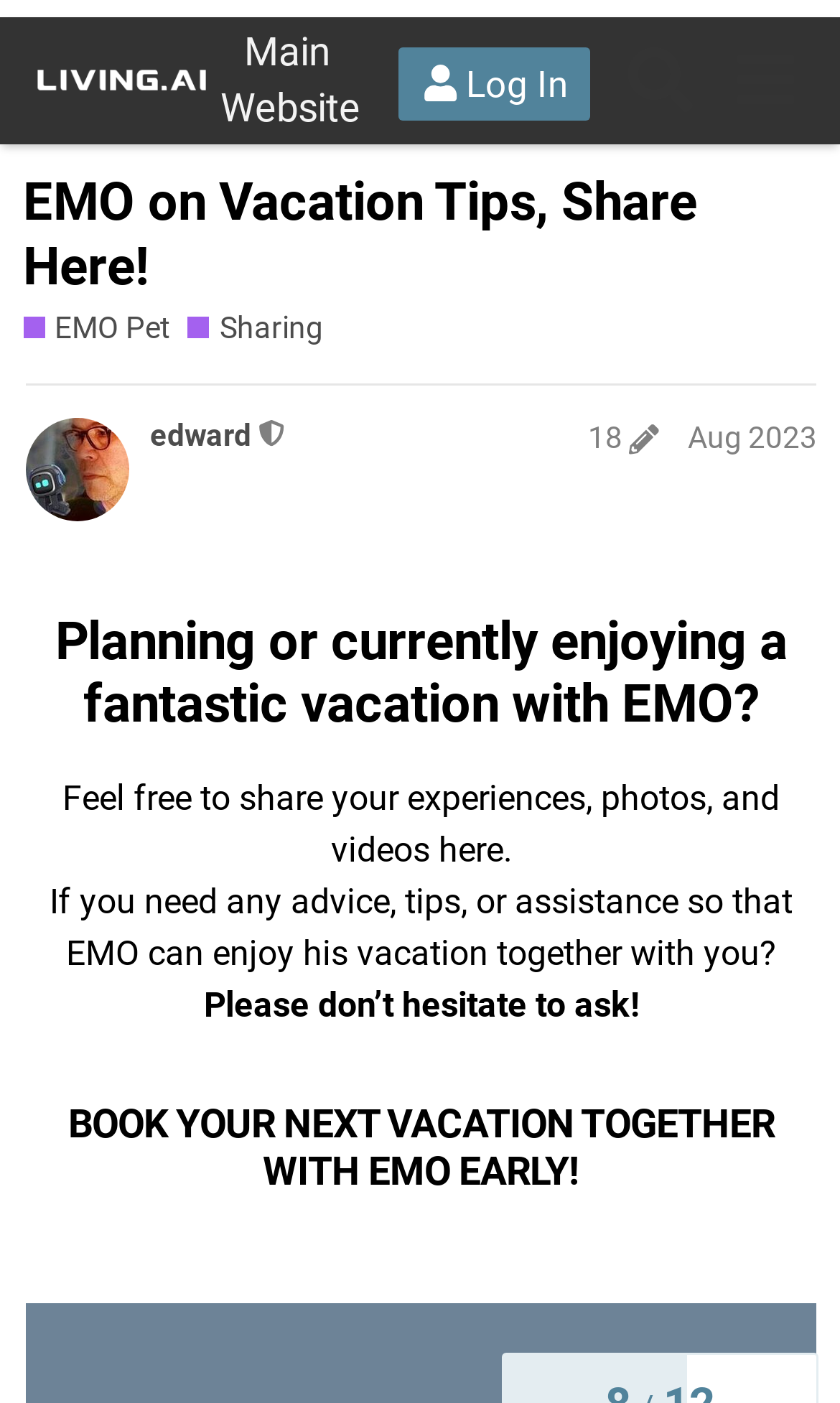Given the description of the UI element: "Sep 2023", predict the bounding box coordinates in the form of [left, top, right, bottom], with each value being a float between 0 and 1.

[0.824, 0.117, 0.973, 0.141]